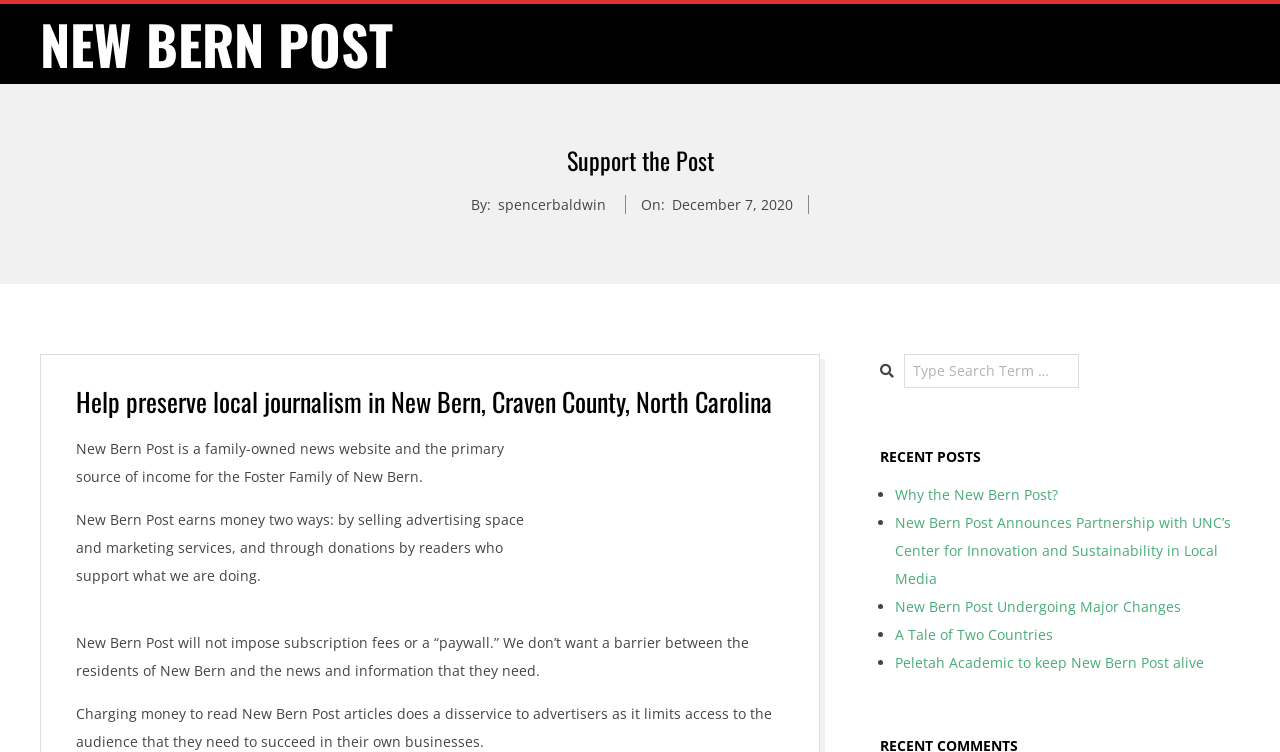Bounding box coordinates should be in the format (top-left x, top-left y, bottom-right x, bottom-right y) and all values should be floating point numbers between 0 and 1. Determine the bounding box coordinate for the UI element described as: spencerbaldwin

[0.389, 0.259, 0.473, 0.285]